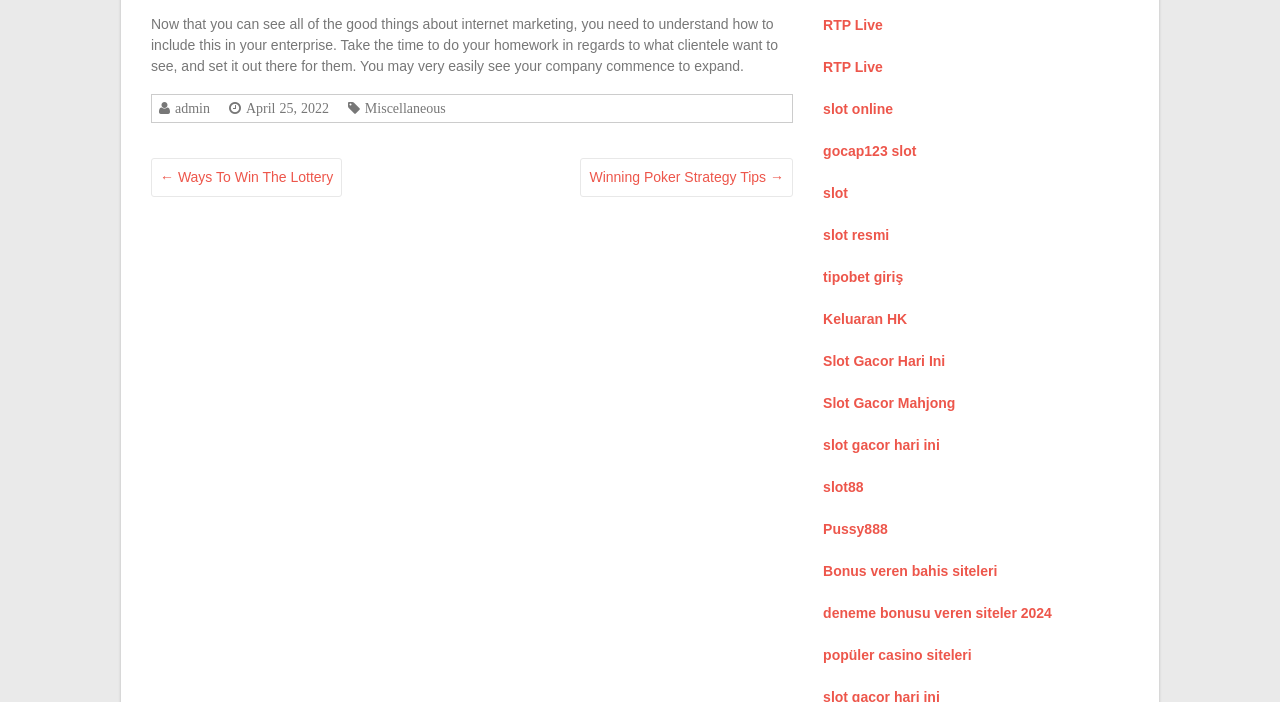What type of links are listed on the right side of the page?
Your answer should be a single word or phrase derived from the screenshot.

Gambling and casino links